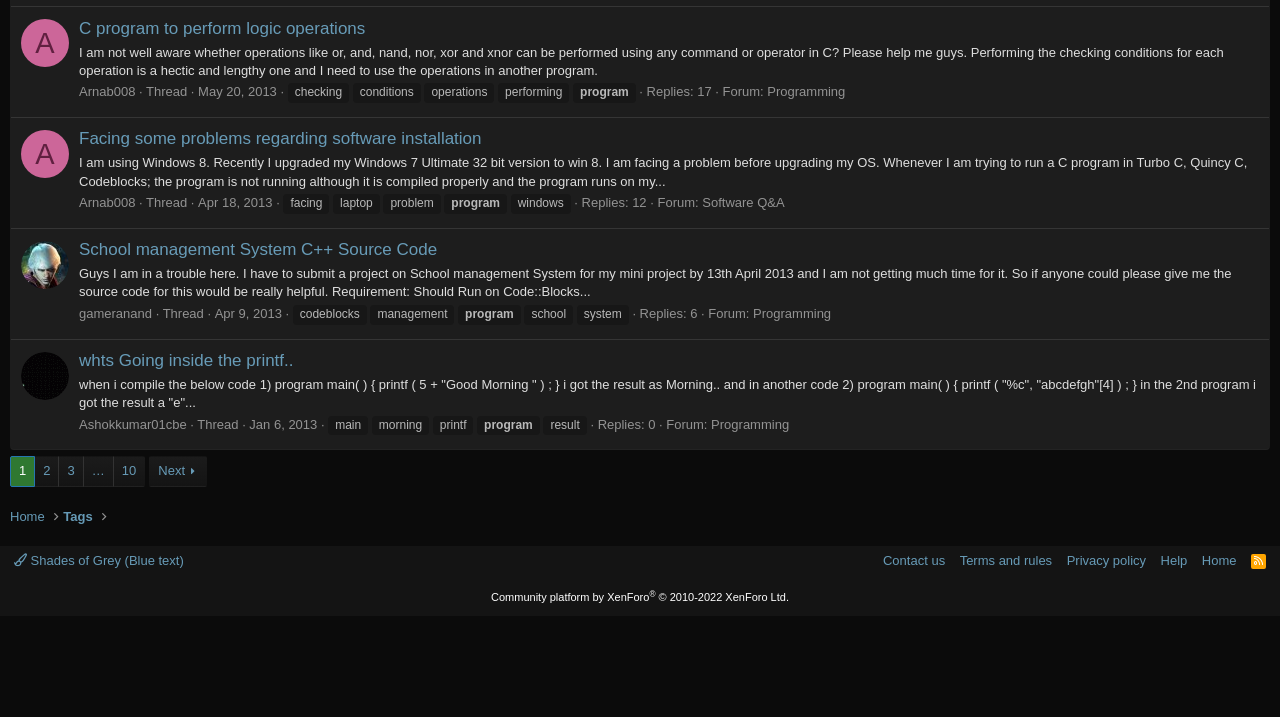Please provide a comprehensive answer to the question below using the information from the image: What is the topic of the first thread?

The first thread is about performing logic operations in C programming, as indicated by the heading 'C program to perform logic operations' and the description provided by the user Arnab008.